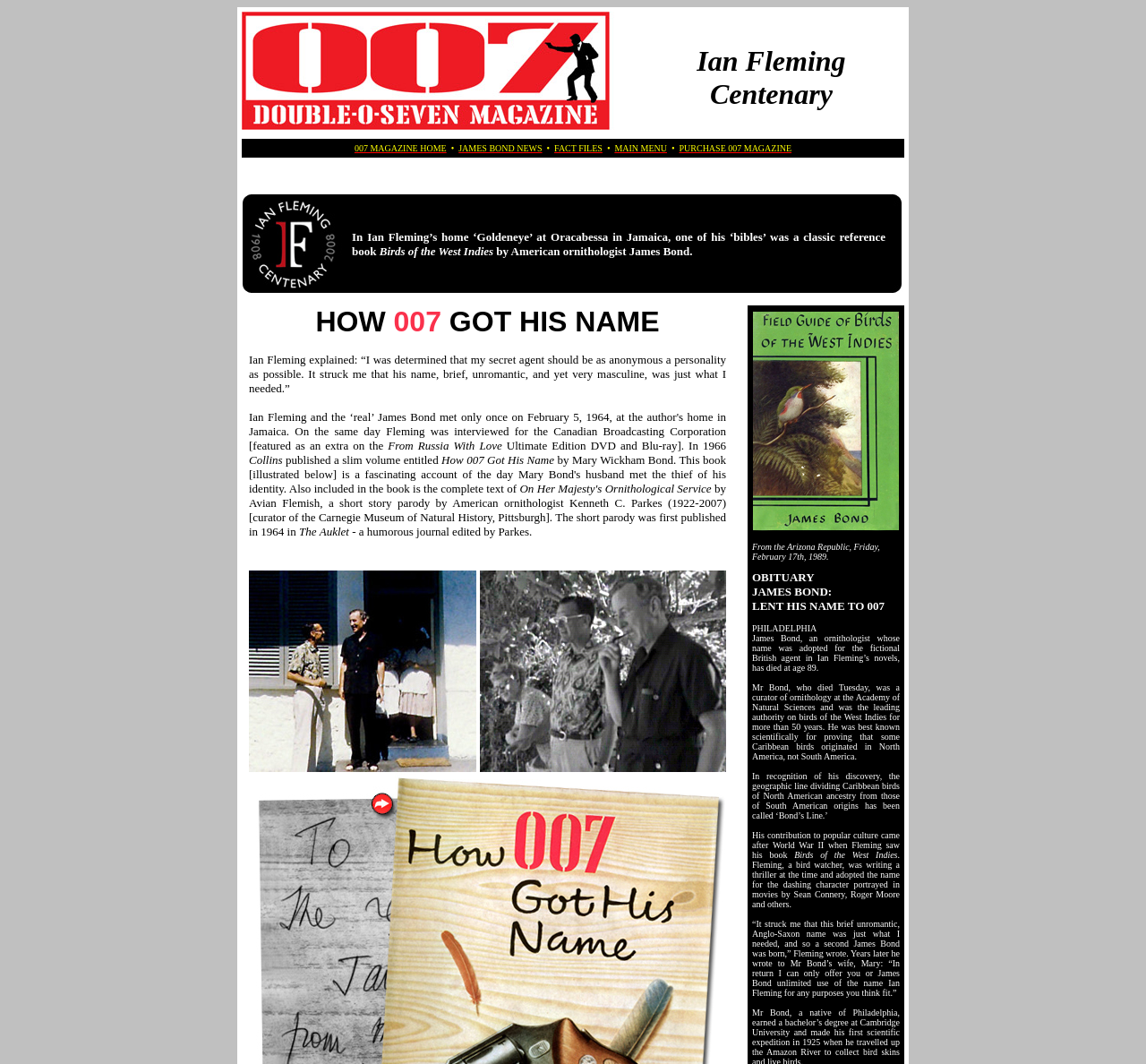Identify the title of the webpage and provide its text content.

Ian Fleming Centenary